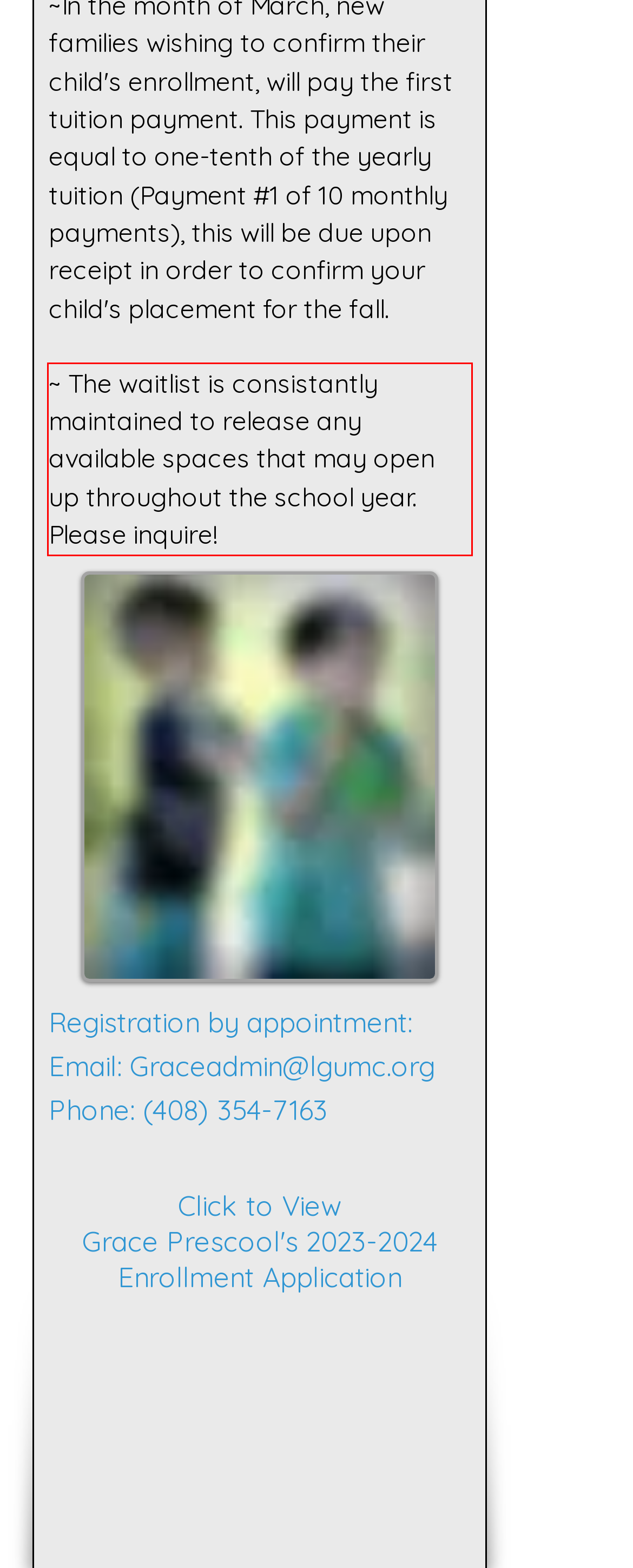Observe the screenshot of the webpage, locate the red bounding box, and extract the text content within it.

~ The waitlist is consistantly maintained to release any available spaces that may open up throughout the school year. Please inquire!